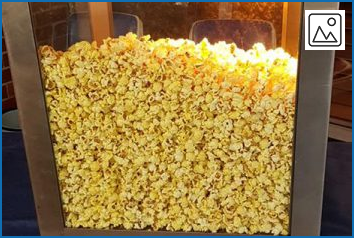Generate a comprehensive caption that describes the image.

This image showcases a beautifully filled popcorn warmer, brimming with fluffy yellow popcorn. The machine is designed to keep the popcorn warm and fresh, making it an ideal choice for events and gatherings. Its clear glass front allows for easy visibility of the delicious contents, enticing both children and adults alike. 

Accompanying this image is a description noting that the pre-popped corn is lightly salted and cooked in high-quality oil, ensuring a tasty treat for all ages. The popcorn warmer is highlighted as a no-fuss option, providing an enjoyable snacking experience with minimal cleanup required, making it a perfect addition to any festive occasion.